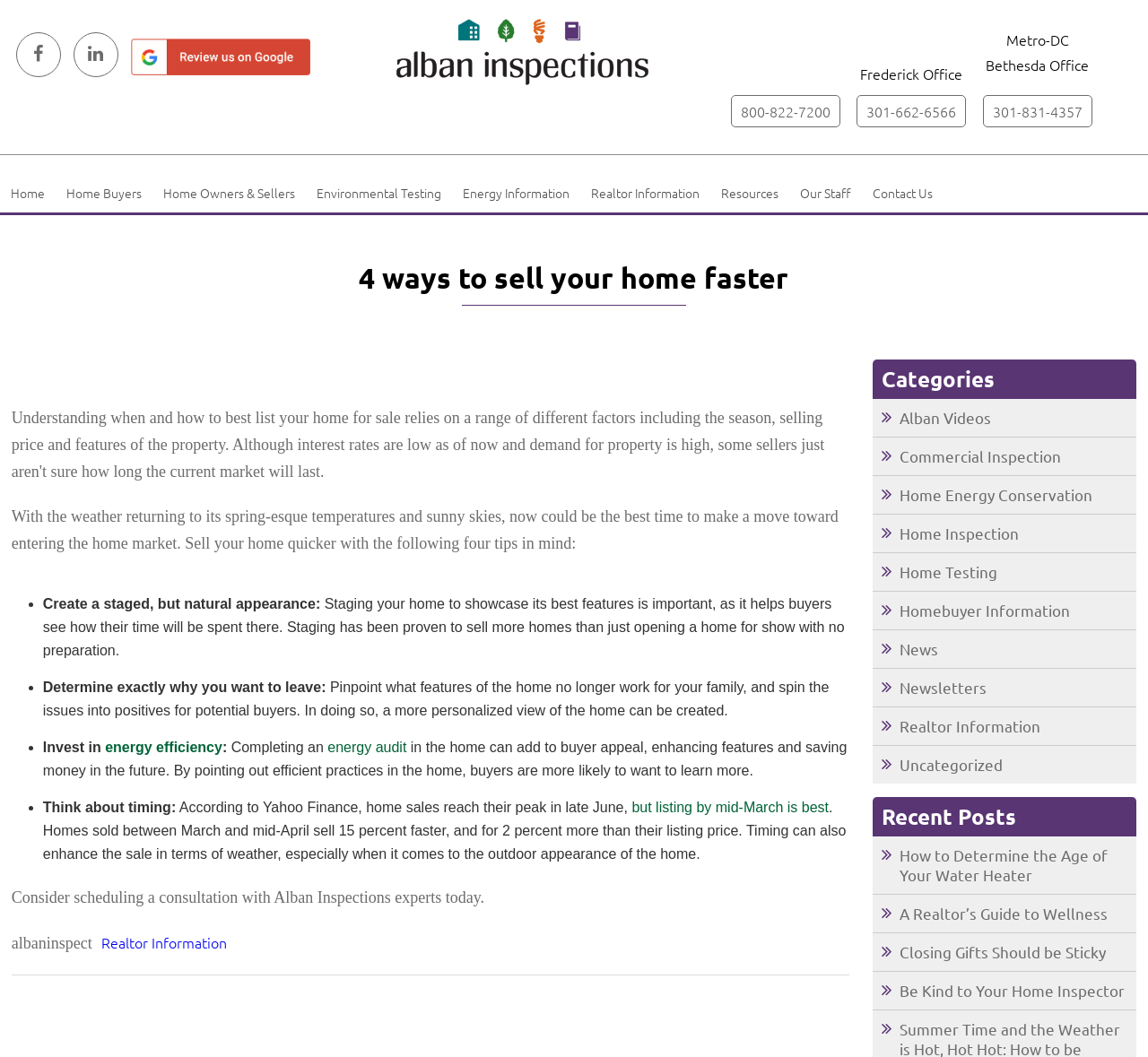Please specify the bounding box coordinates of the clickable section necessary to execute the following command: "Discover furniture removal services".

None